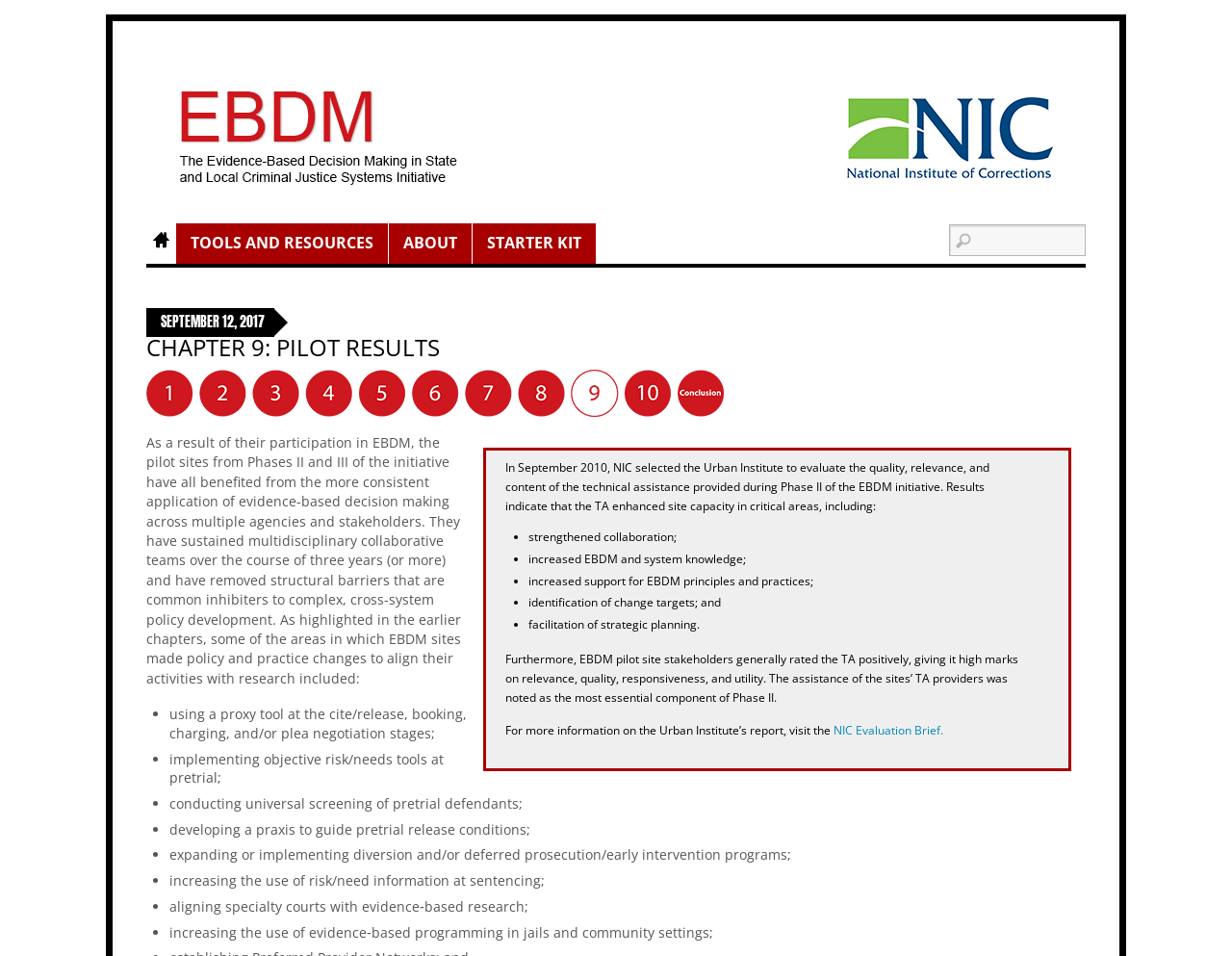Generate the text content of the main heading of the webpage.

CHAPTER 9: PILOT RESULTS